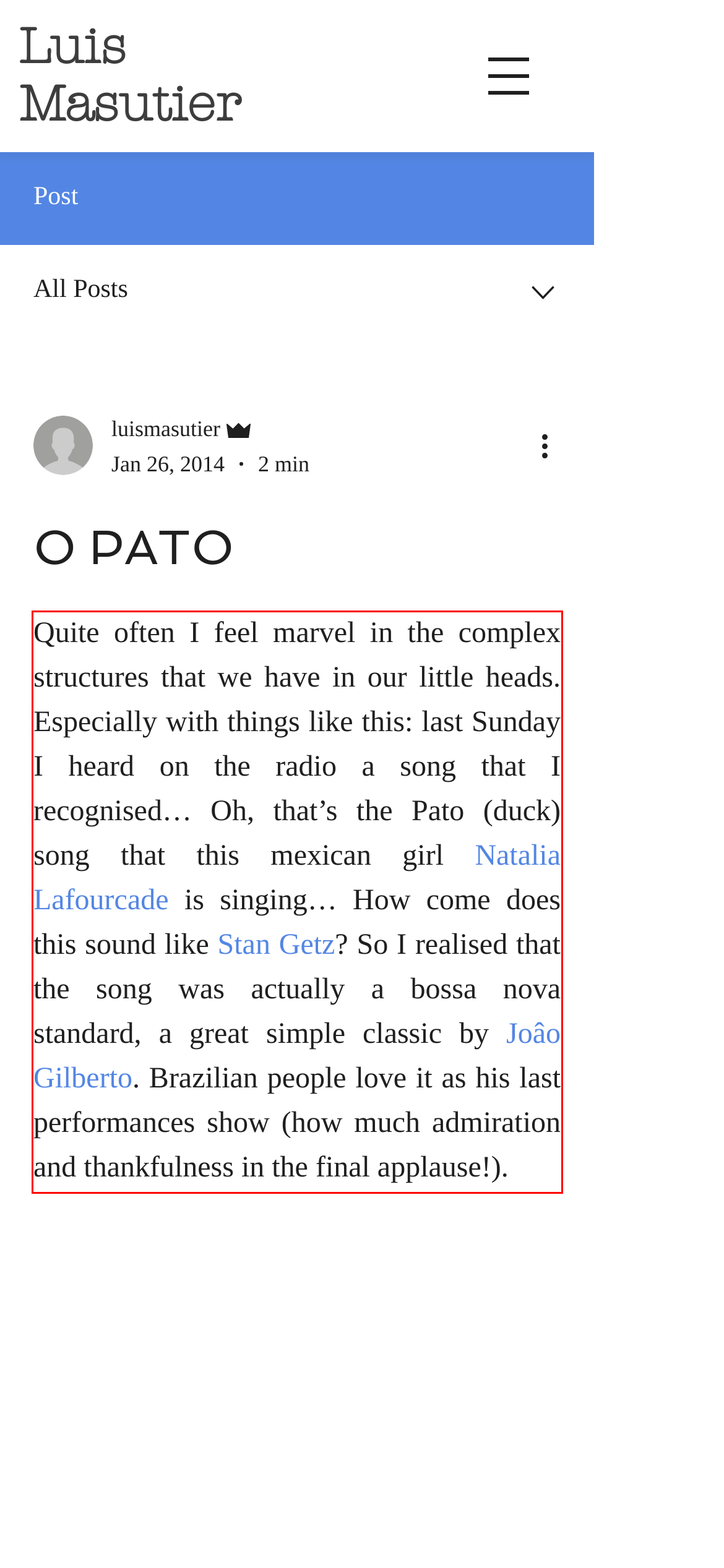The screenshot provided shows a webpage with a red bounding box. Apply OCR to the text within this red bounding box and provide the extracted content.

Quite often I feel marvel in the complex structures that we have in our little heads. Especially with things like this: last Sunday I heard on the radio a song that I recognised… Oh, that’s the Pato (duck) song that this mexican girl Natalia Lafourcade is singing… How come does this sound like Stan Getz? So I realised that the song was actually a bossa nova standard, a great simple classic by Joâo Gilberto. Brazilian people love it as his last performances show (how much admiration and thankfulness in the final applause!).